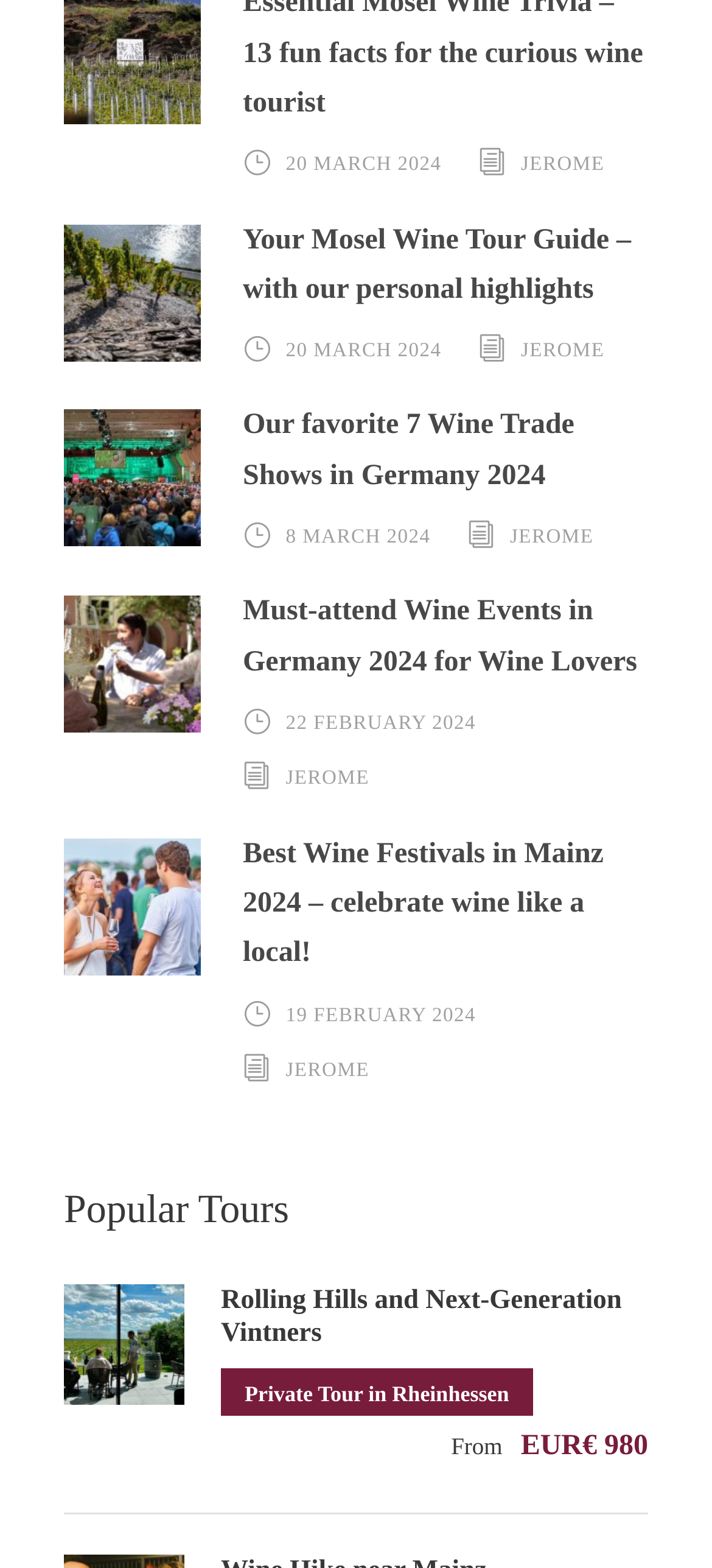Based on the element description, predict the bounding box coordinates (top-left x, top-left y, bottom-right x, bottom-right y) for the UI element in the screenshot: 20 March 2024

[0.401, 0.098, 0.62, 0.112]